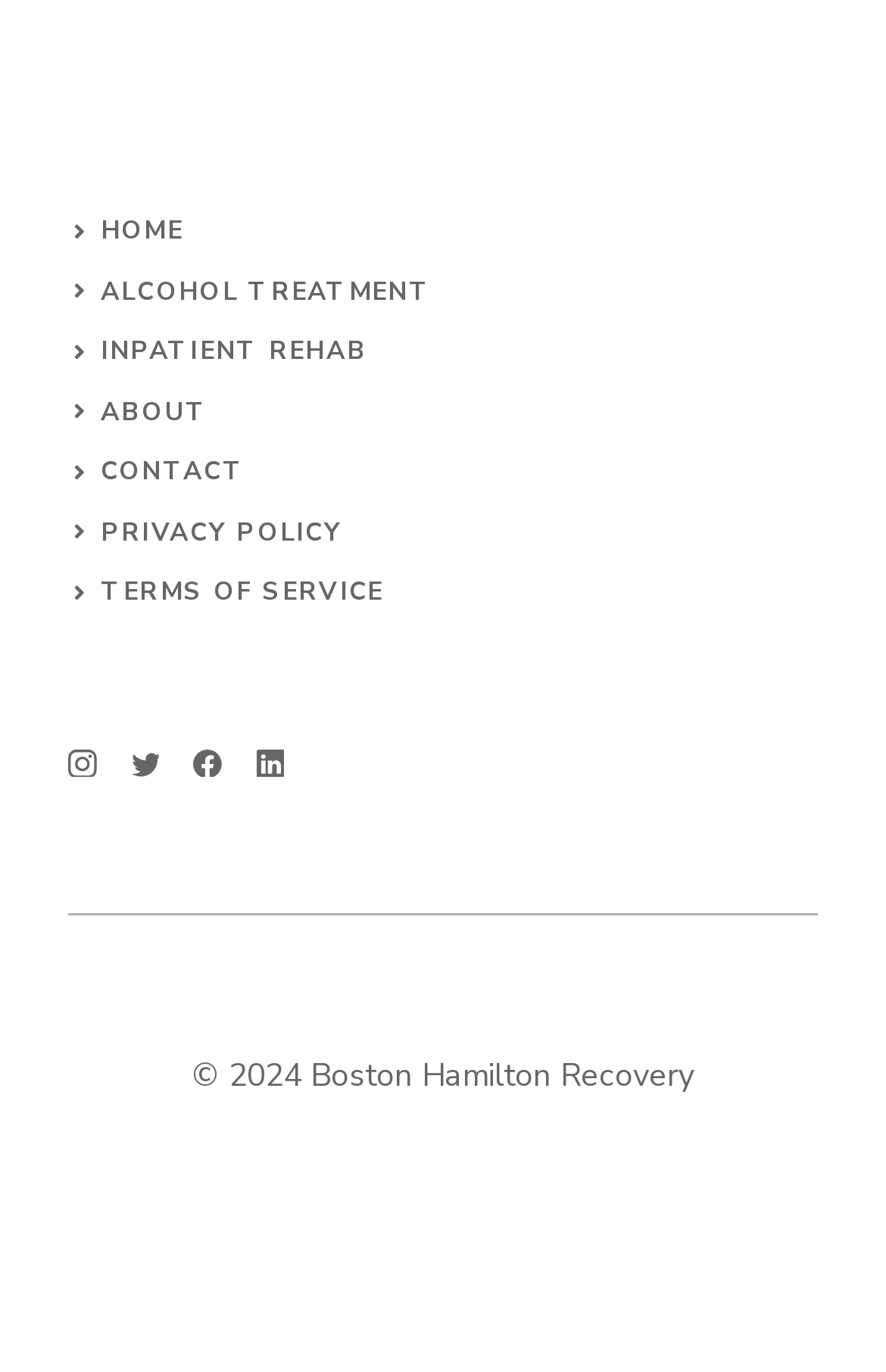Where is the 'HOME' link located?
From the screenshot, supply a one-word or short-phrase answer.

Top left